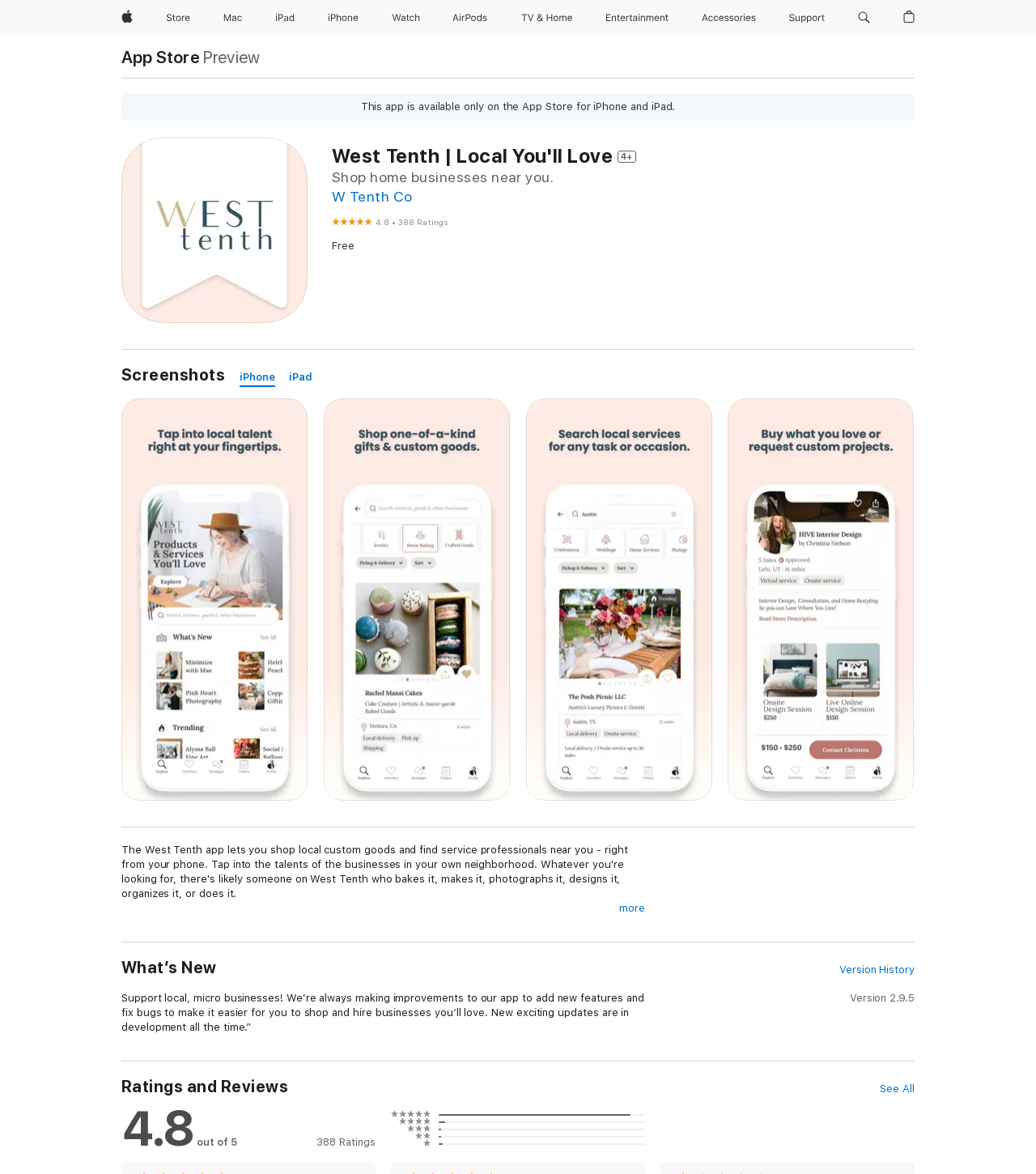Determine the bounding box coordinates for the area that should be clicked to carry out the following instruction: "Click Apple".

[0.111, 0.0, 0.134, 0.03]